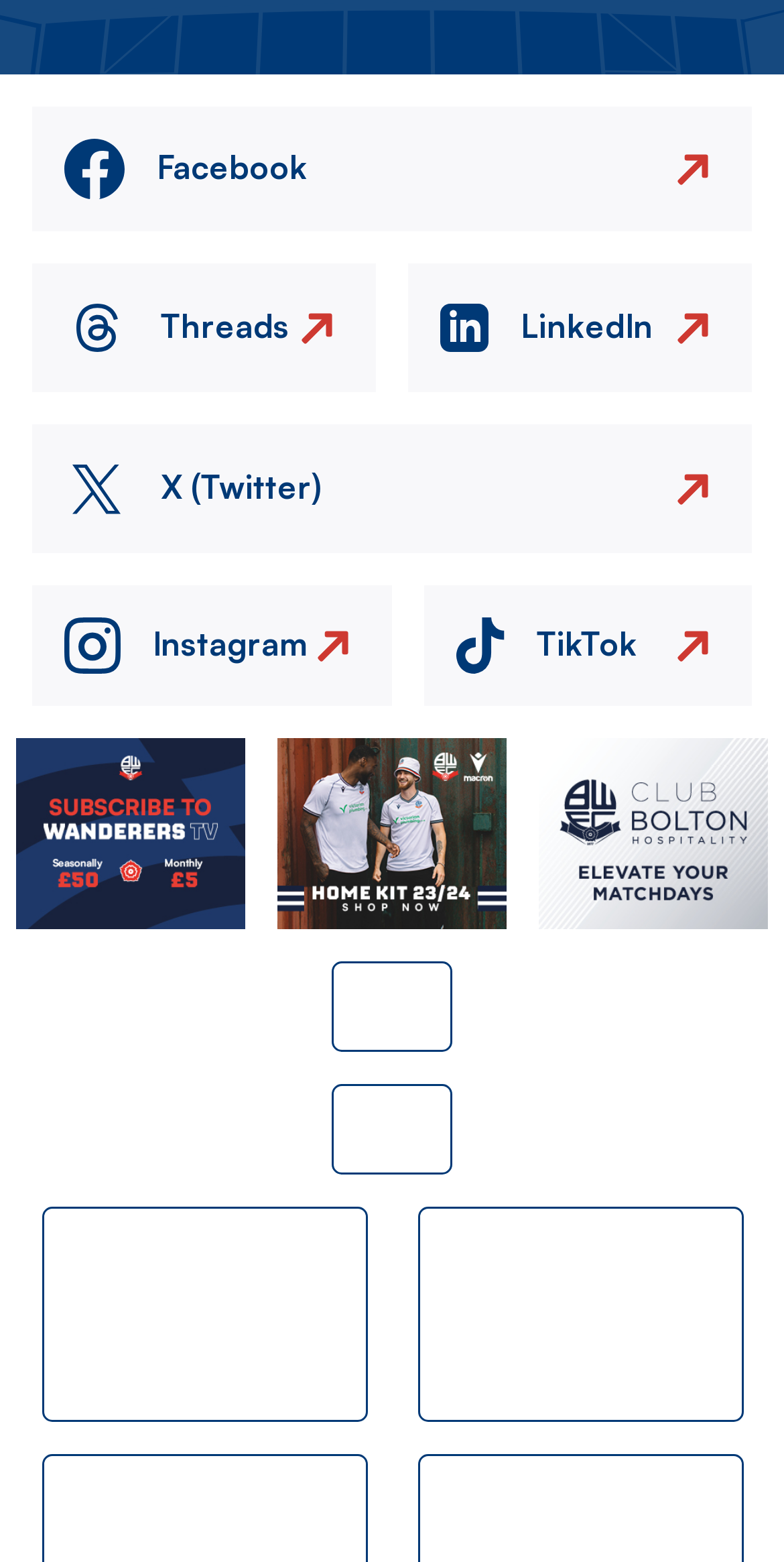How many social media links are there?
Please answer the question as detailed as possible.

I counted the number of social media links by looking at the links with images, which are Facebook, Threads, LinkedIn, Twitter, Instagram, and TikTok. There are 6 links in total, but Threads is not a traditional social media platform, so I excluded it. Therefore, there are 4 social media links.